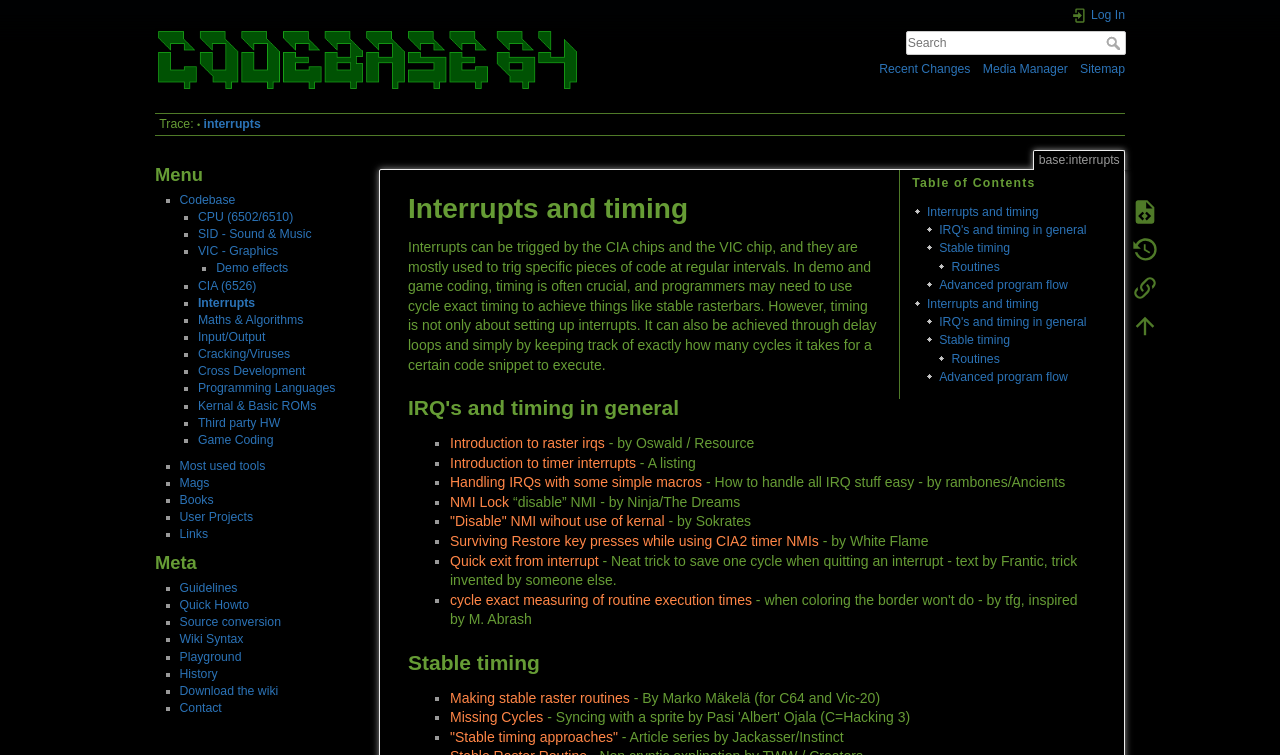What is the purpose of the search box?
Based on the visual content, answer with a single word or a brief phrase.

To search the wiki